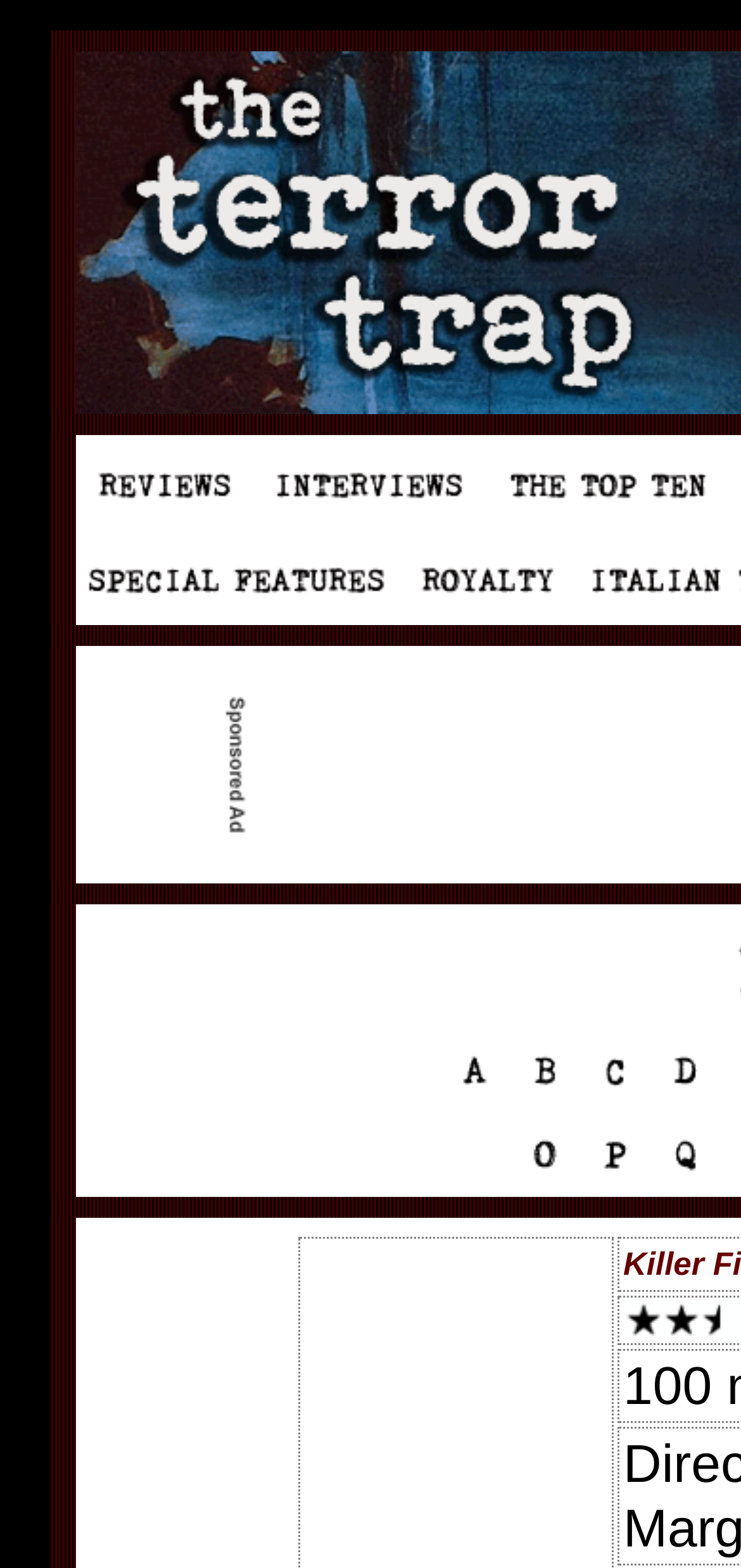How many table cells are present in the webpage?
Look at the image and answer the question using a single word or phrase.

30